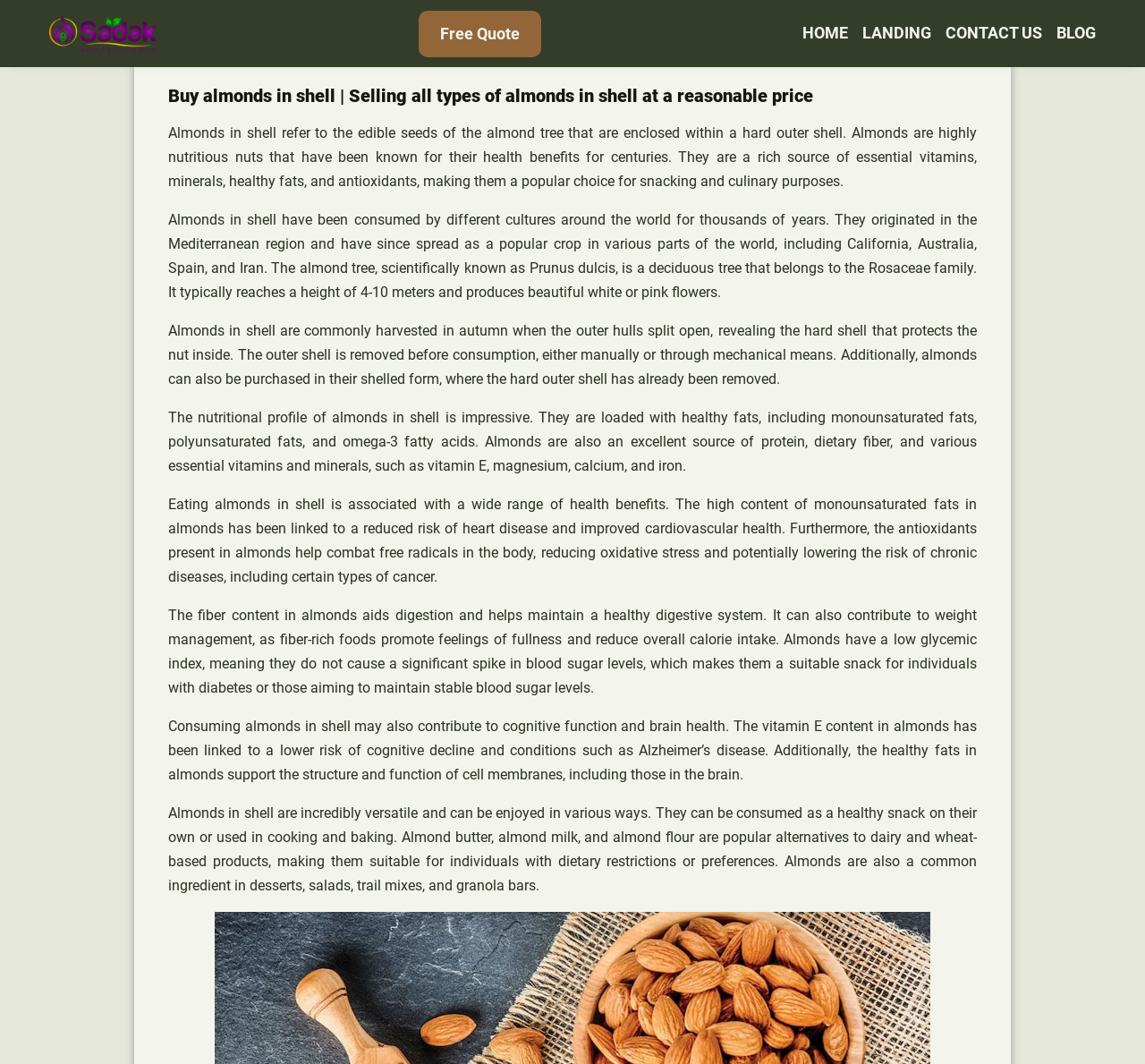What is the title or heading displayed on the webpage?

Buy almonds in shell | Selling all types of almonds in shell at a reasonable price